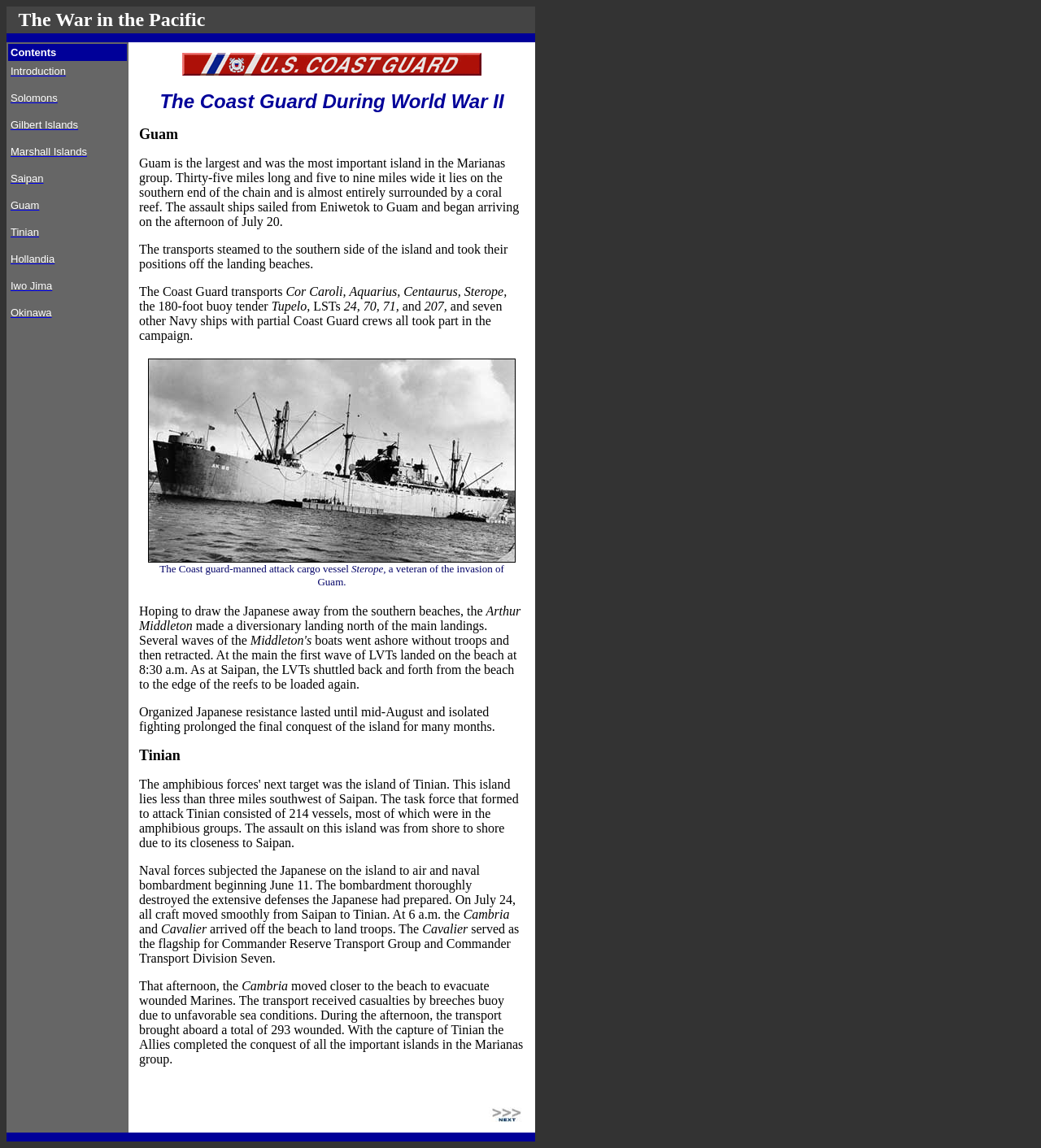Find the bounding box coordinates of the element to click in order to complete the given instruction: "Go to next page."

[0.47, 0.967, 0.504, 0.979]